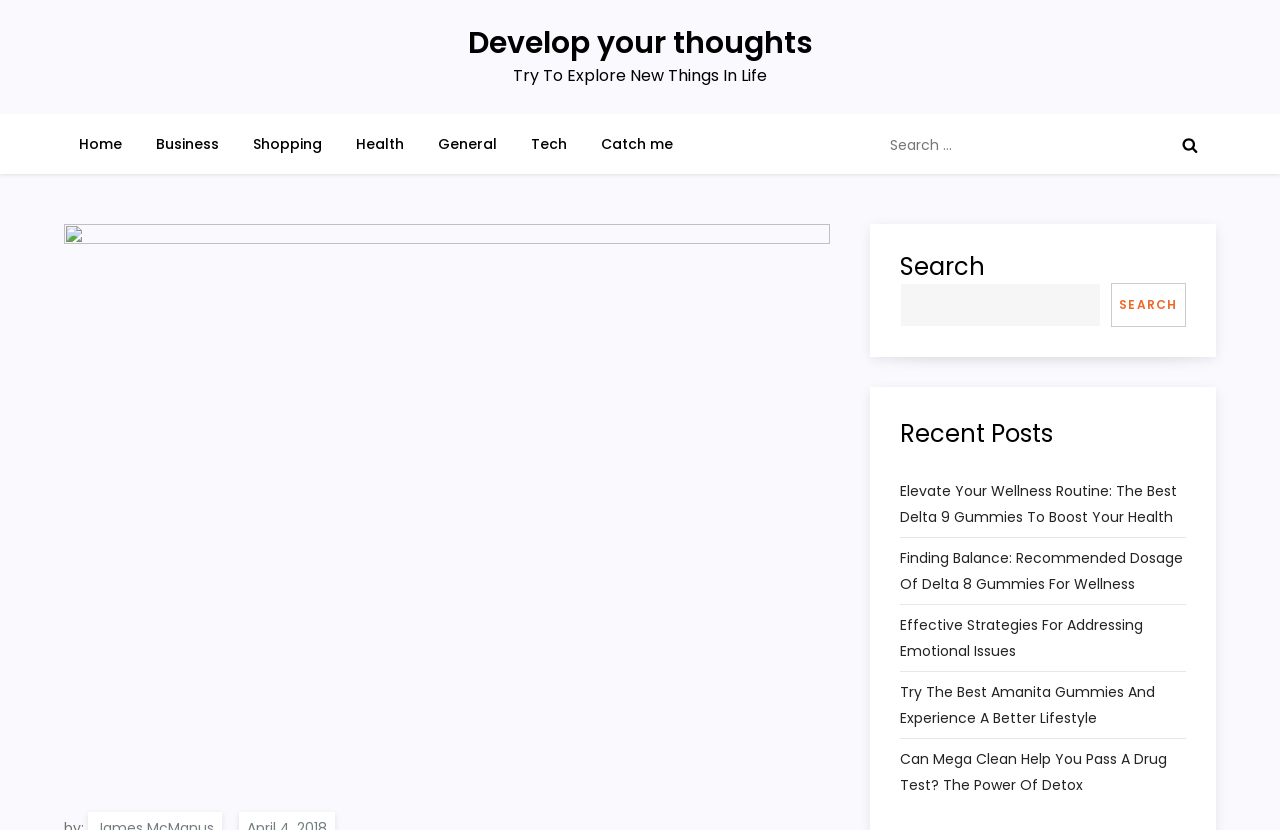What is the first link on the top navigation bar?
Please provide a single word or phrase in response based on the screenshot.

Home